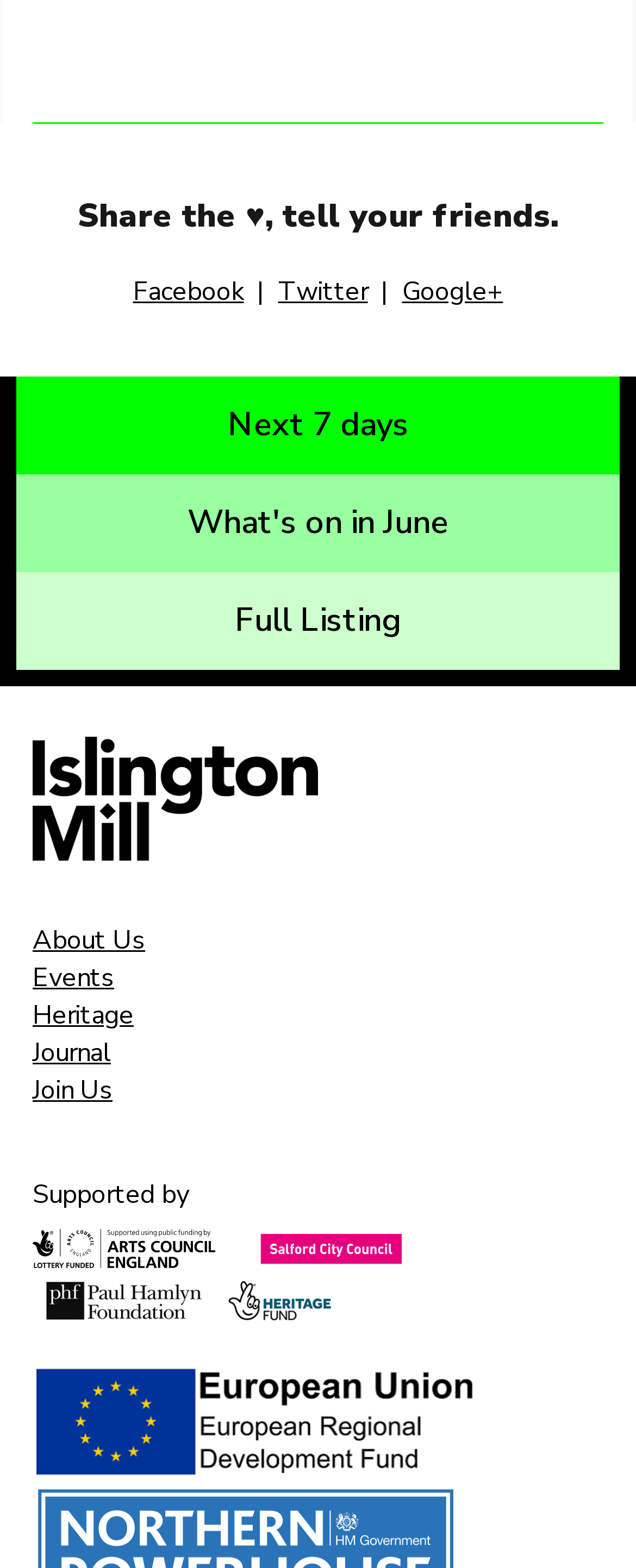Using the description "Events", locate and provide the bounding box of the UI element.

[0.051, 0.612, 0.179, 0.635]